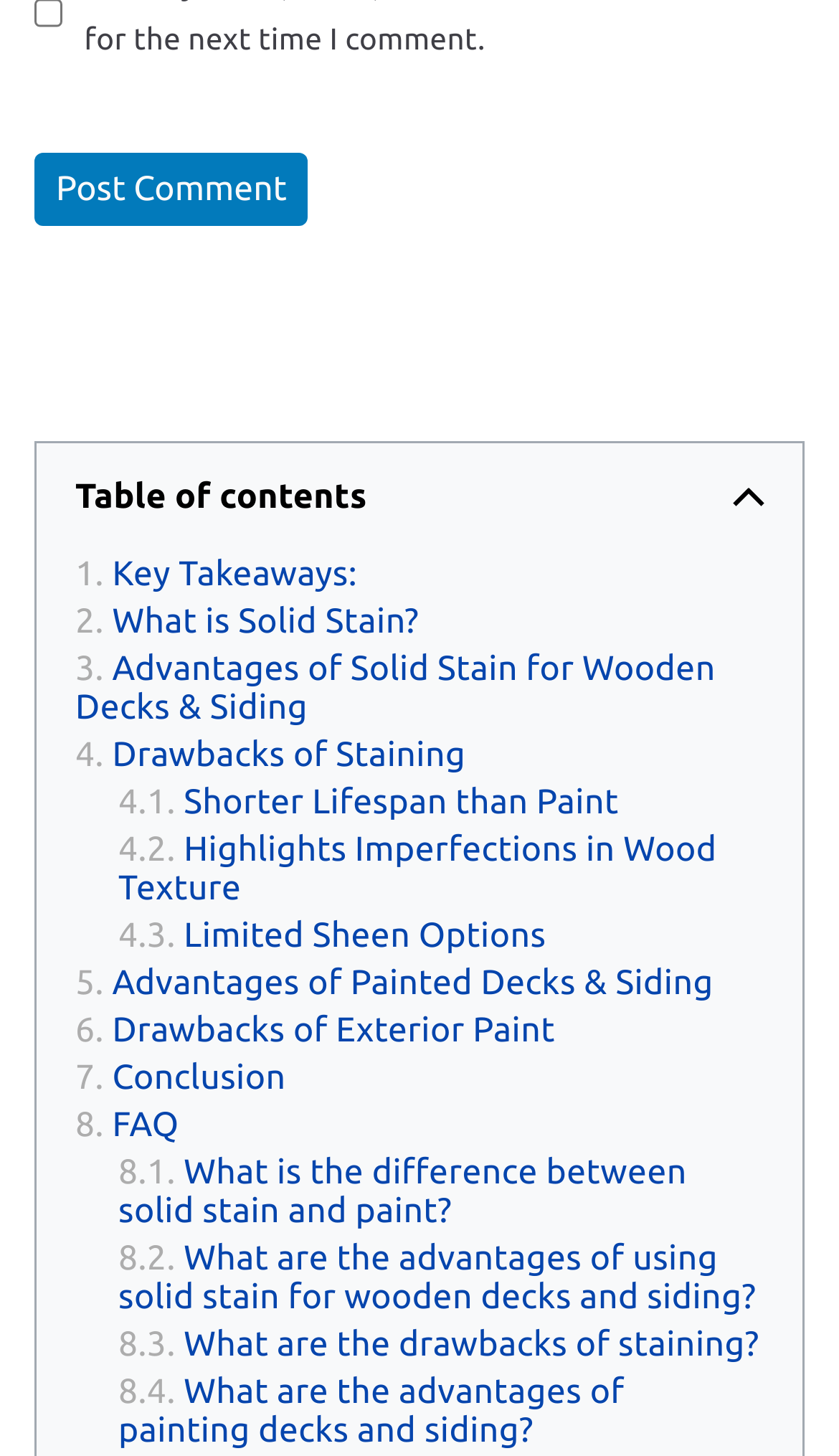Given the webpage screenshot and the description, determine the bounding box coordinates (top-left x, top-left y, bottom-right x, bottom-right y) that define the location of the UI element matching this description: Key Takeaways:

[0.09, 0.378, 0.426, 0.411]